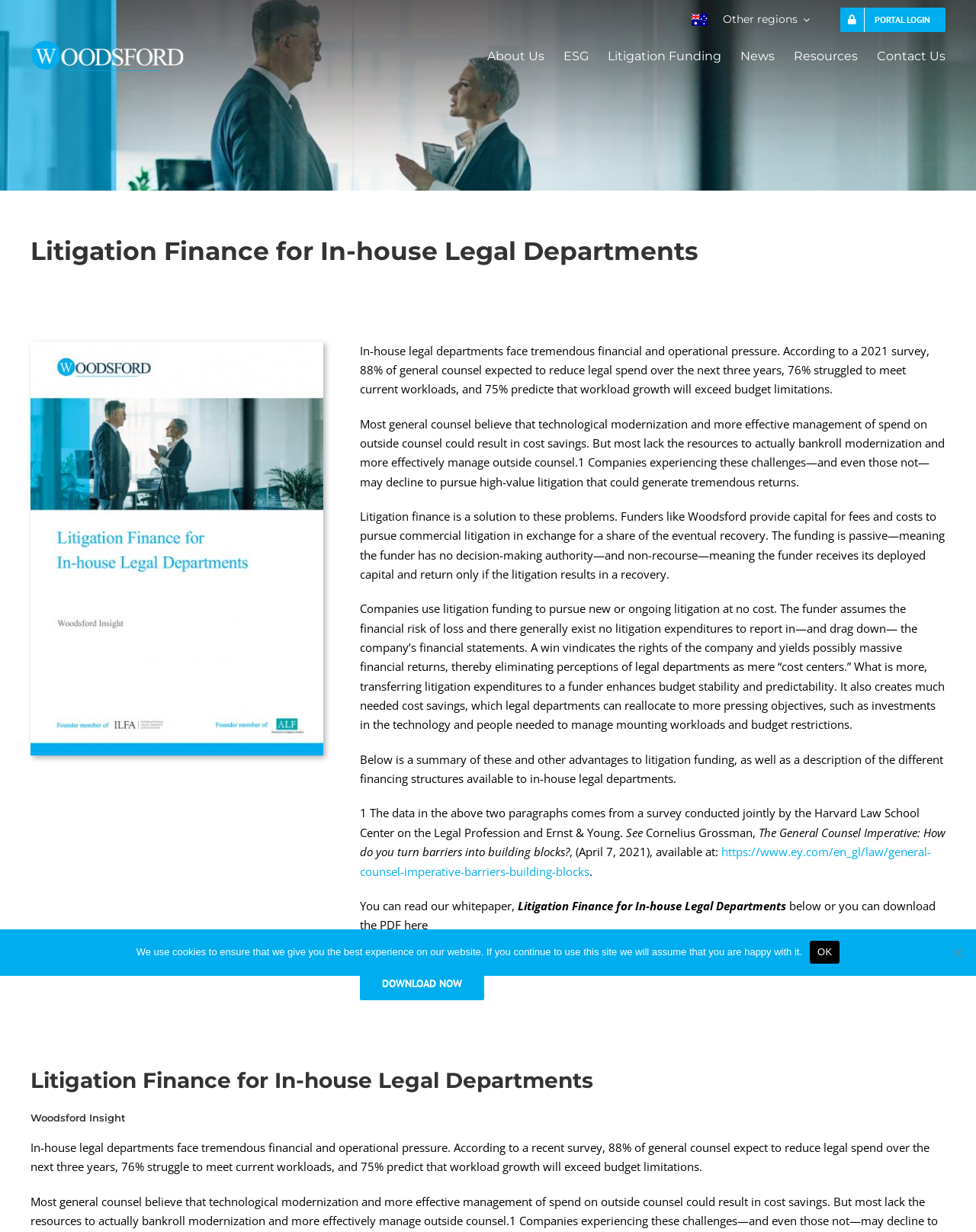Give a detailed overview of the webpage's appearance and contents.

The webpage is about litigation finance for in-house legal departments, with a focus on the financial and operational pressures they face. At the top of the page, there is a navigation menu with links to "Other regions" and "PORTAL LOGIN". Below this, there is a logo and a link to "Woodsford Litigation Funding". 

The main navigation menu is located in the middle of the page, with links to "About Us", "ESG", "Litigation Funding", "News", "Resources", and "Contact Us". 

The main content of the page is divided into sections, with headings and paragraphs of text. The first section explains the financial and operational pressures faced by in-house legal departments, citing a 2021 survey. The second section introduces litigation finance as a solution to these problems, explaining how it works and its benefits. 

There are several paragraphs of text that provide more details about litigation finance, including how it can help companies pursue new or ongoing litigation at no cost, and how it can enhance budget stability and predictability. 

Below this, there is a summary of the advantages of litigation funding and a description of different financing structures available to in-house legal departments. There are also references to a survey conducted jointly by the Harvard Law School Center on the Legal Profession and Ernst & Young, and a link to a whitepaper on litigation finance. 

At the bottom of the page, there is a heading "Woodsford Insight" and a repetition of the text about the financial and operational pressures faced by in-house legal departments. 

On the right side of the page, there is a cookie notice dialog box with a message about the use of cookies and a link to "OK" to accept. There is also a link to "Go to Top" at the bottom right corner of the page.